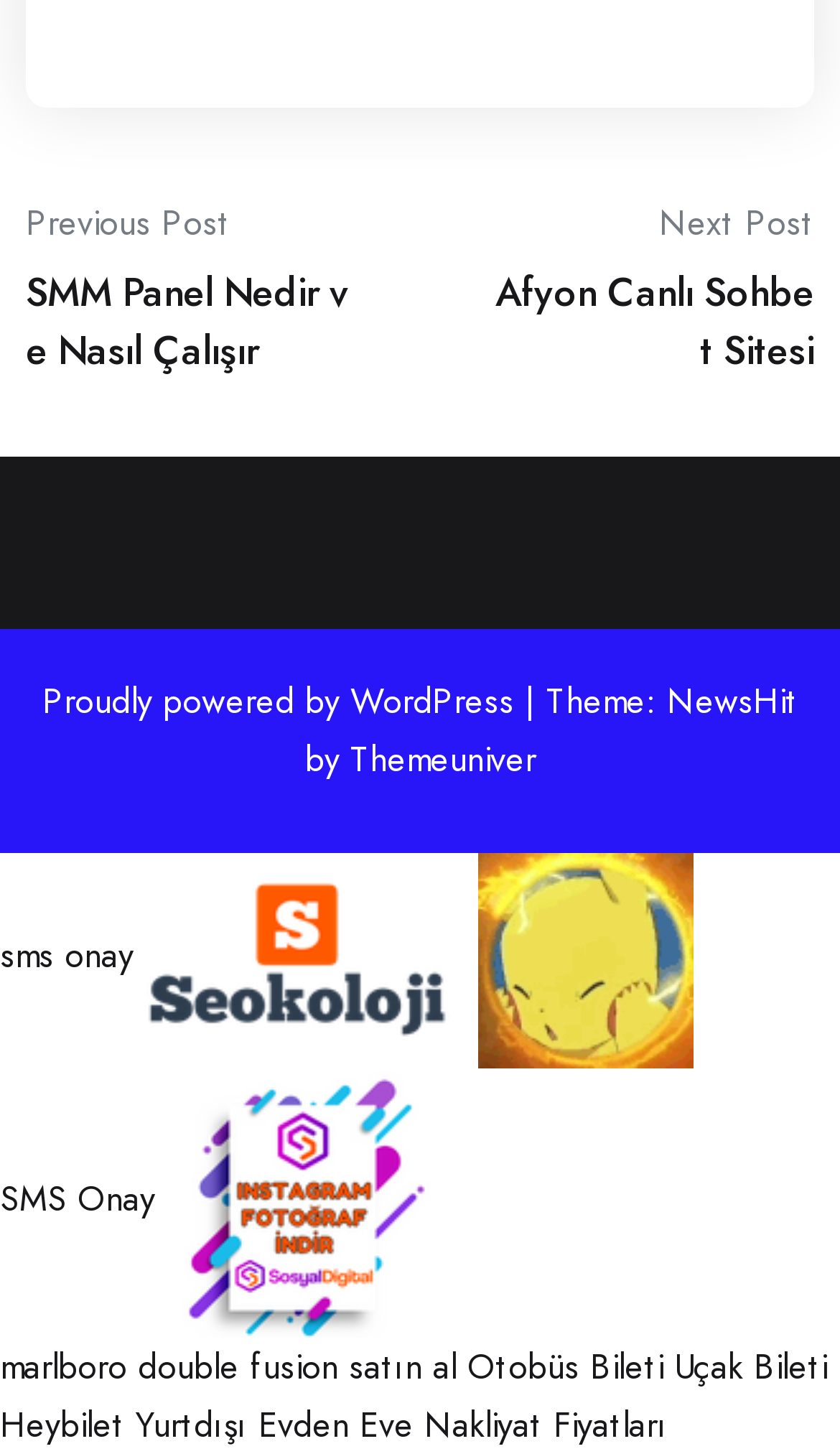Can you specify the bounding box coordinates of the area that needs to be clicked to fulfill the following instruction: "Visit SMM Panel Nedir ve Nasıl Çalışır"?

[0.031, 0.182, 0.423, 0.262]